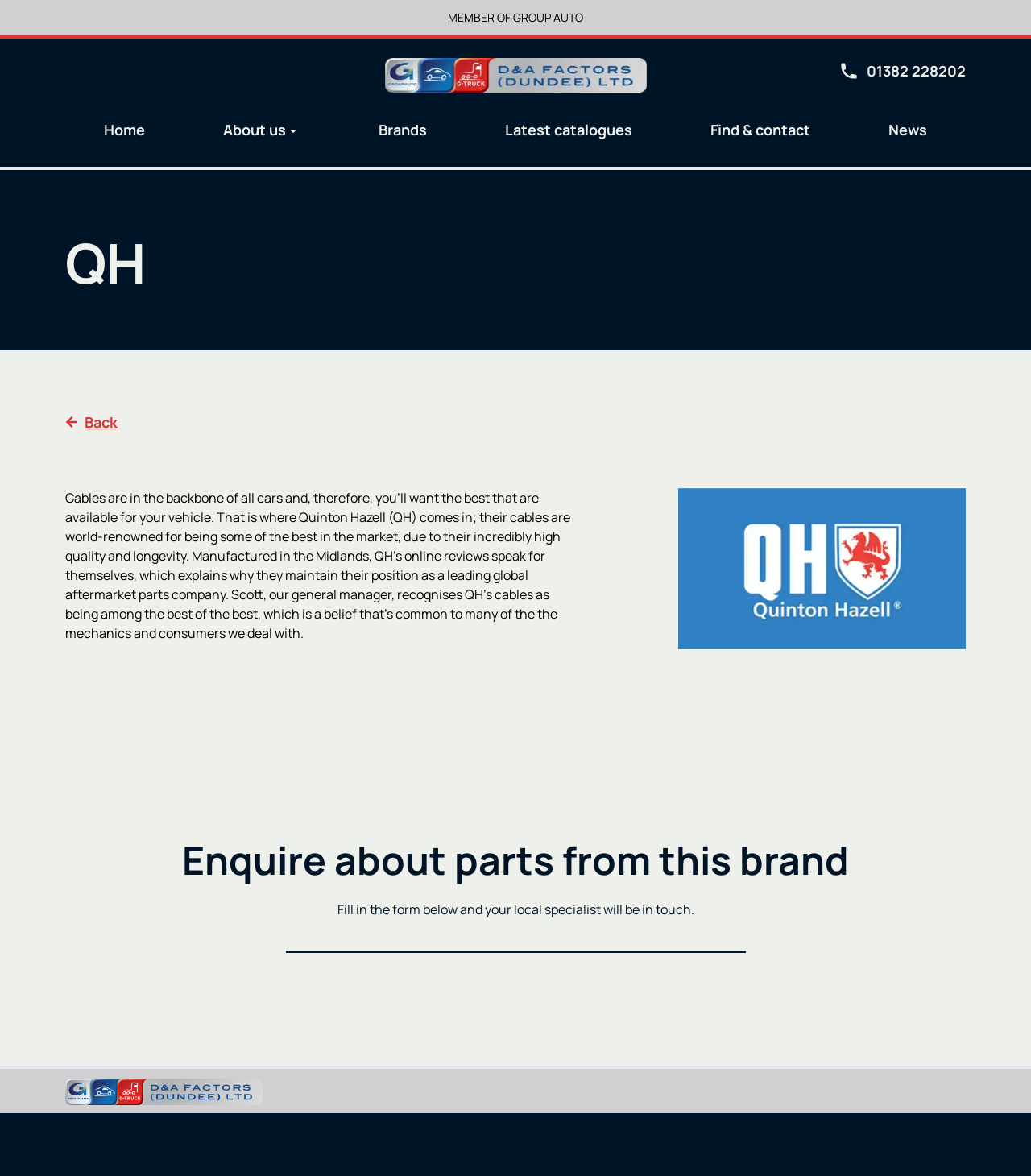Provide a brief response to the question using a single word or phrase: 
What is the text on the top-right corner?

MEMBER OF GROUP AUTO